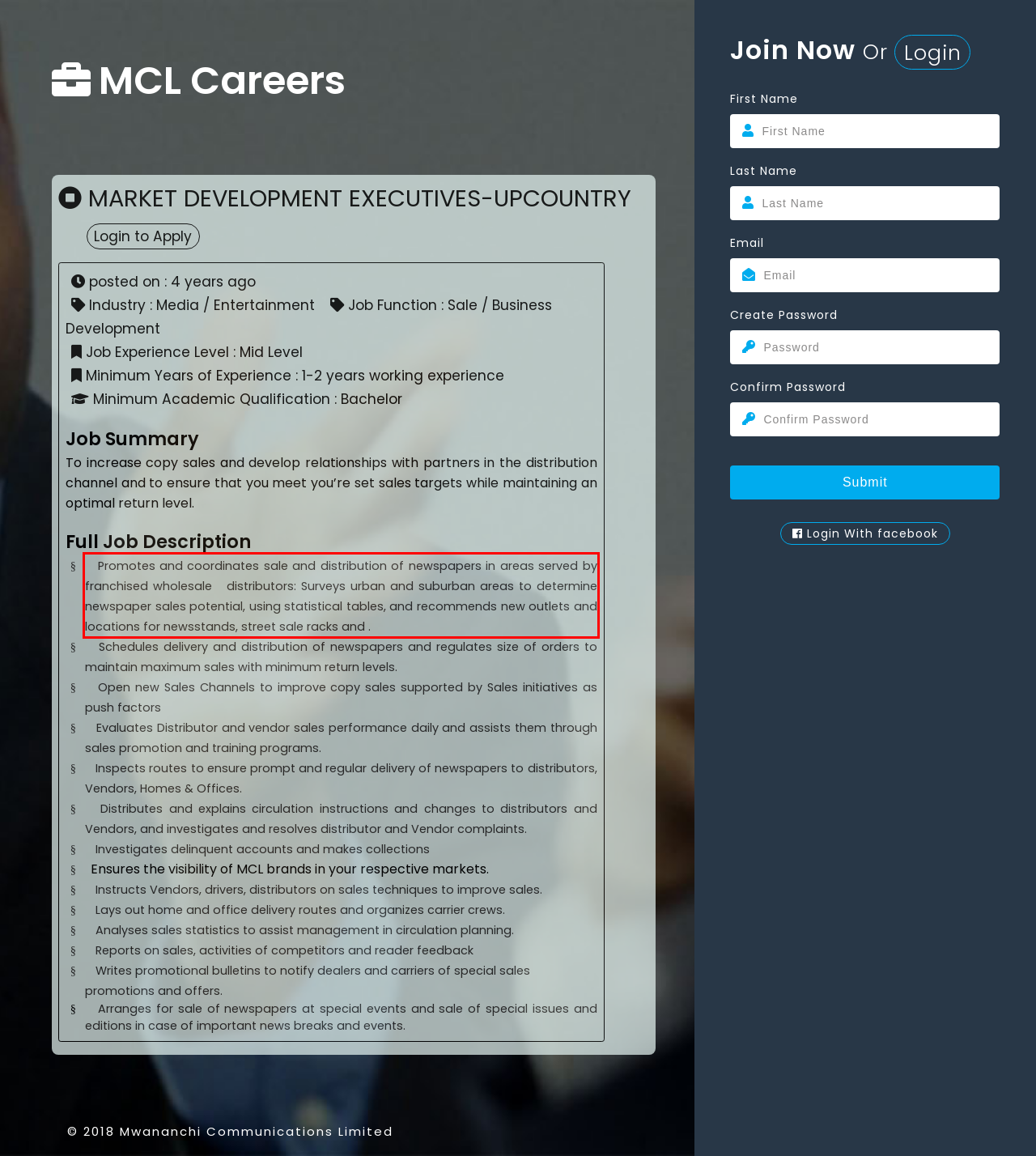Using the provided screenshot, read and generate the text content within the red-bordered area.

§ Promotes and coordinates sale and distribution of newspapers in areas served by franchised wholesale distributors: Surveys urban and suburban areas to determine newspaper sales potential, using statistical tables, and recommends new outlets and locations for newsstands, street sale racks and .